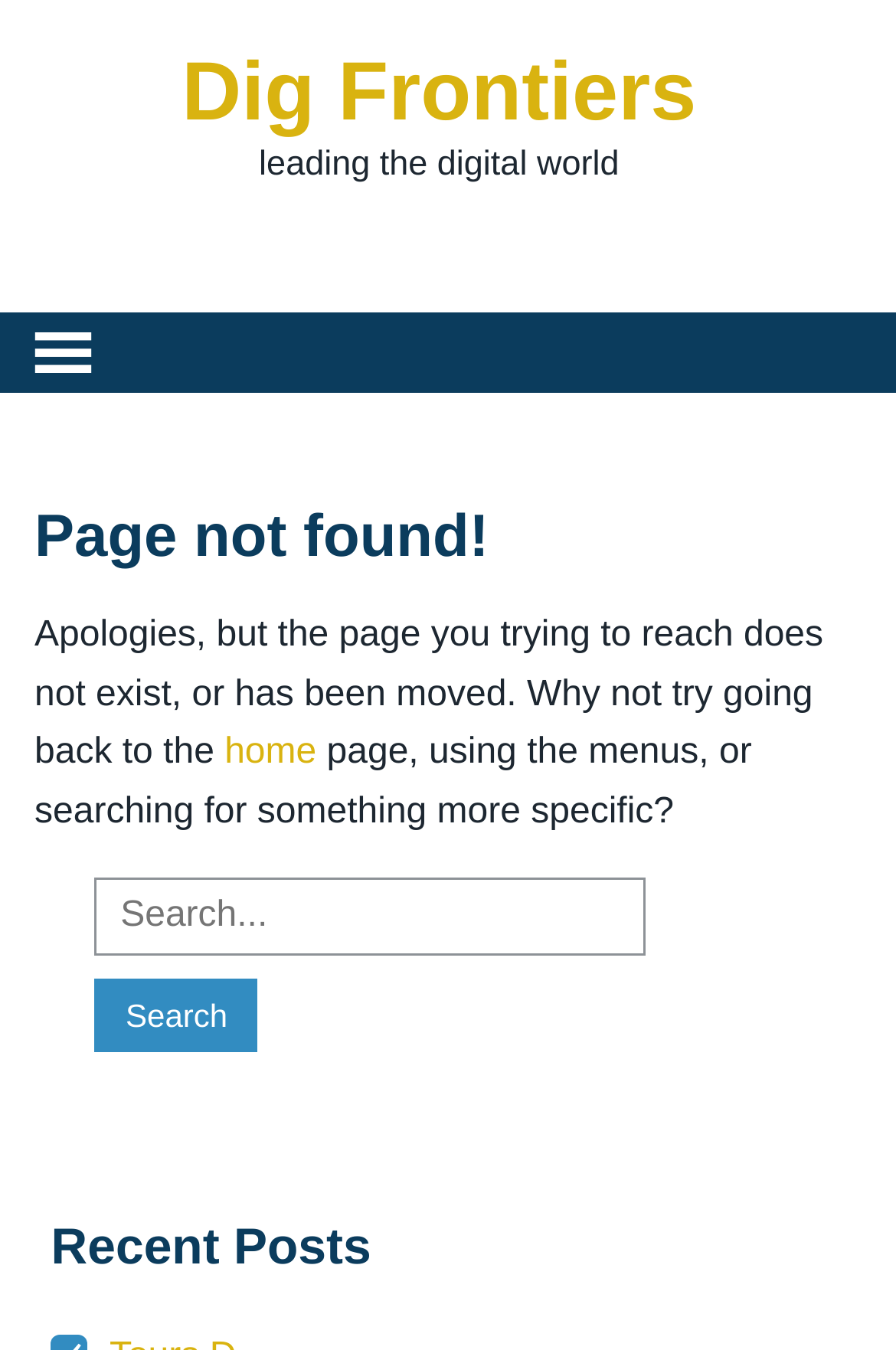Refer to the screenshot and give an in-depth answer to this question: What type of content is listed at the bottom?

The type of content listed at the bottom of the page can be determined by looking at the heading 'Recent Posts', which suggests that the page lists recent posts or articles.